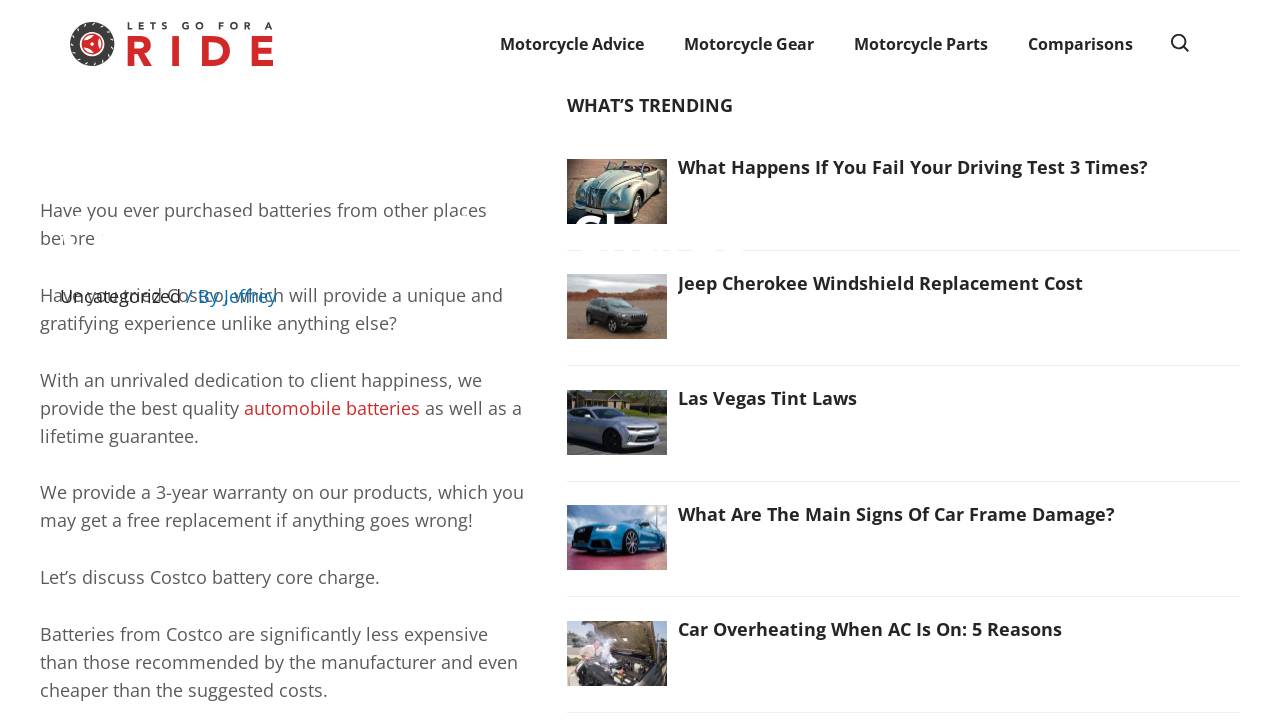Pinpoint the bounding box coordinates of the clickable element to carry out the following instruction: "Visit the Motorcycle Advice page."

[0.375, 0.028, 0.519, 0.094]